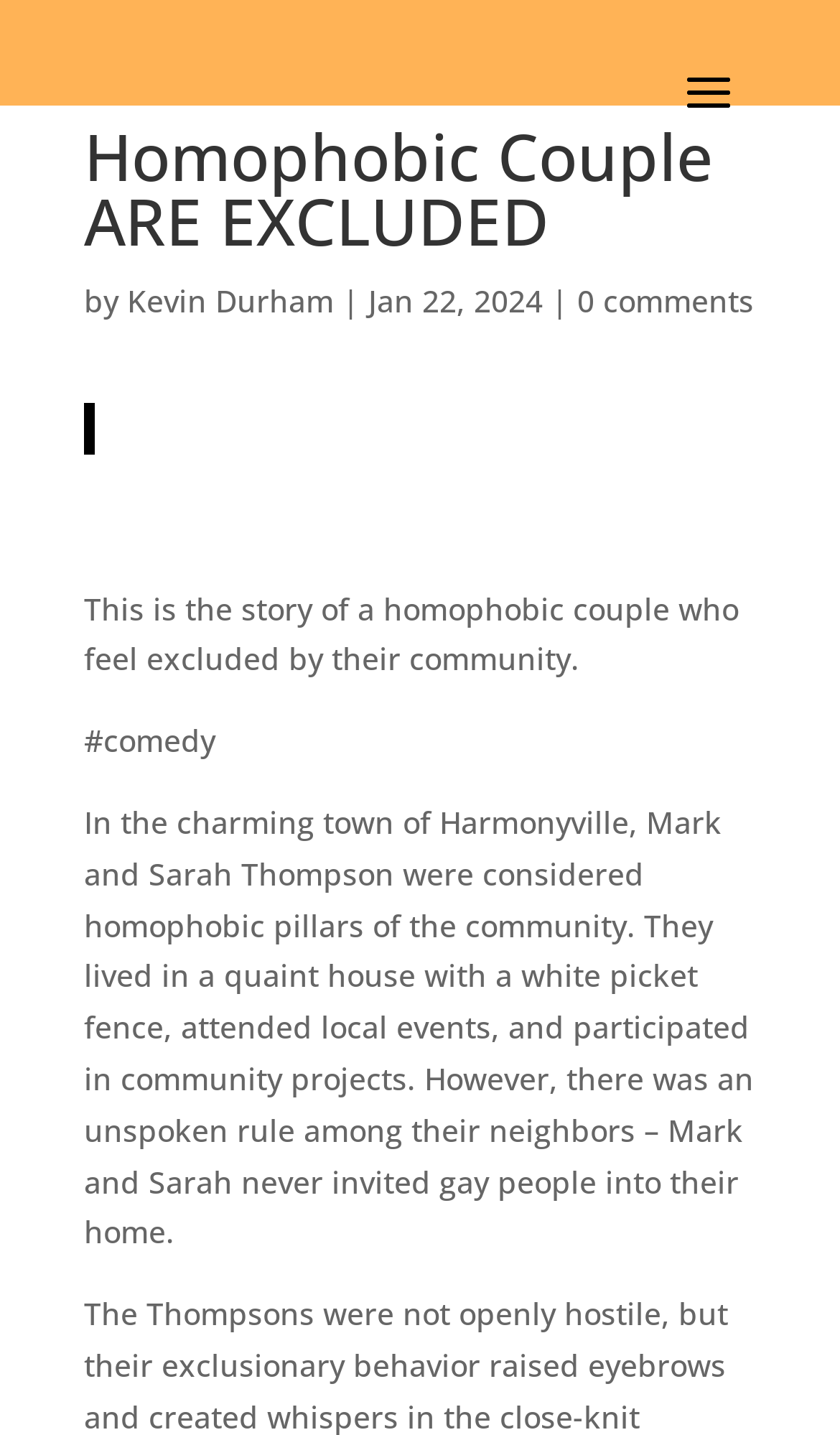Determine the main headline of the webpage and provide its text.

Homophobic Couple ARE EXCLUDED